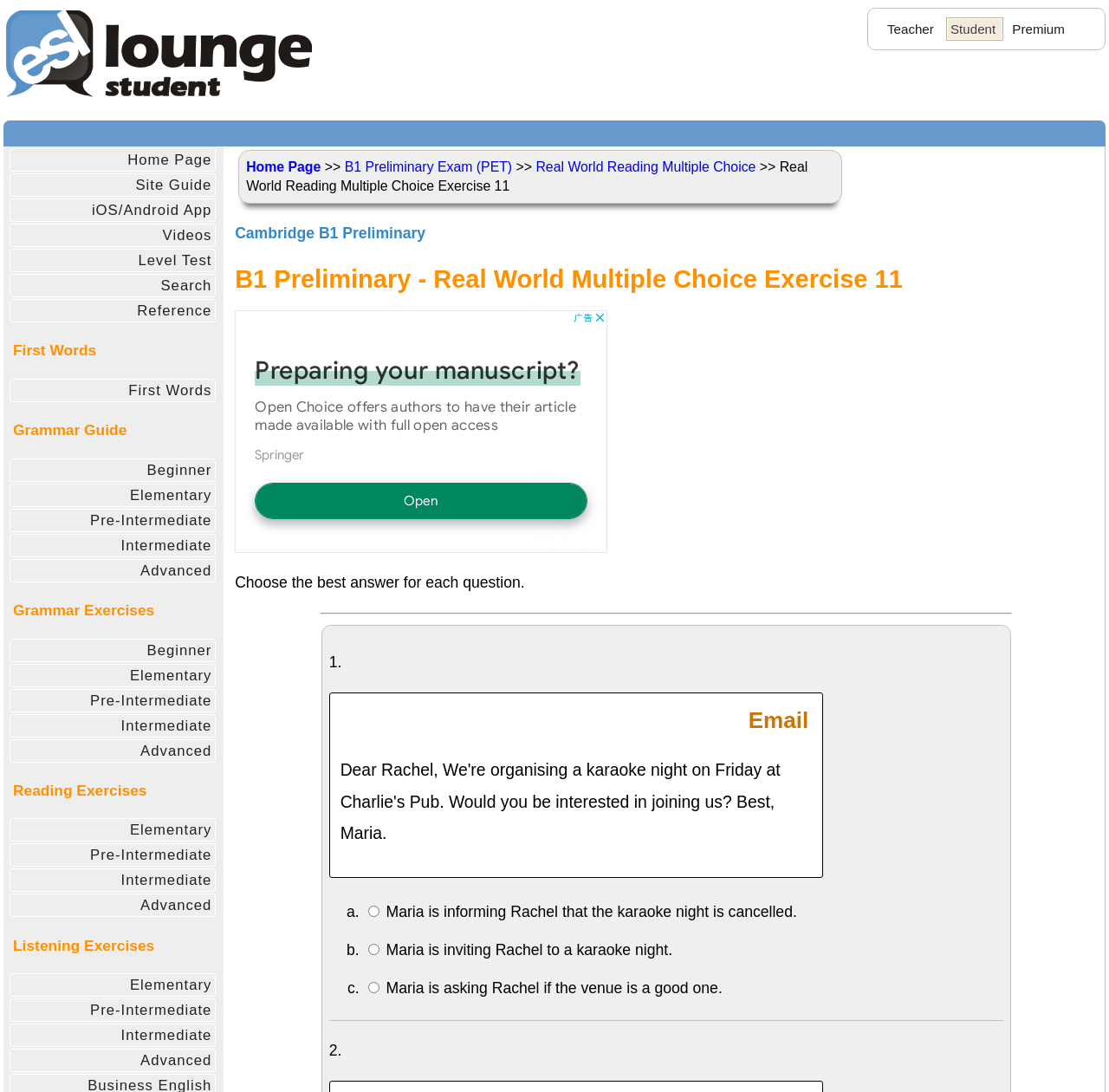Please determine the headline of the webpage and provide its content.

B1 Preliminary - Real World Multiple Choice Exercise 11